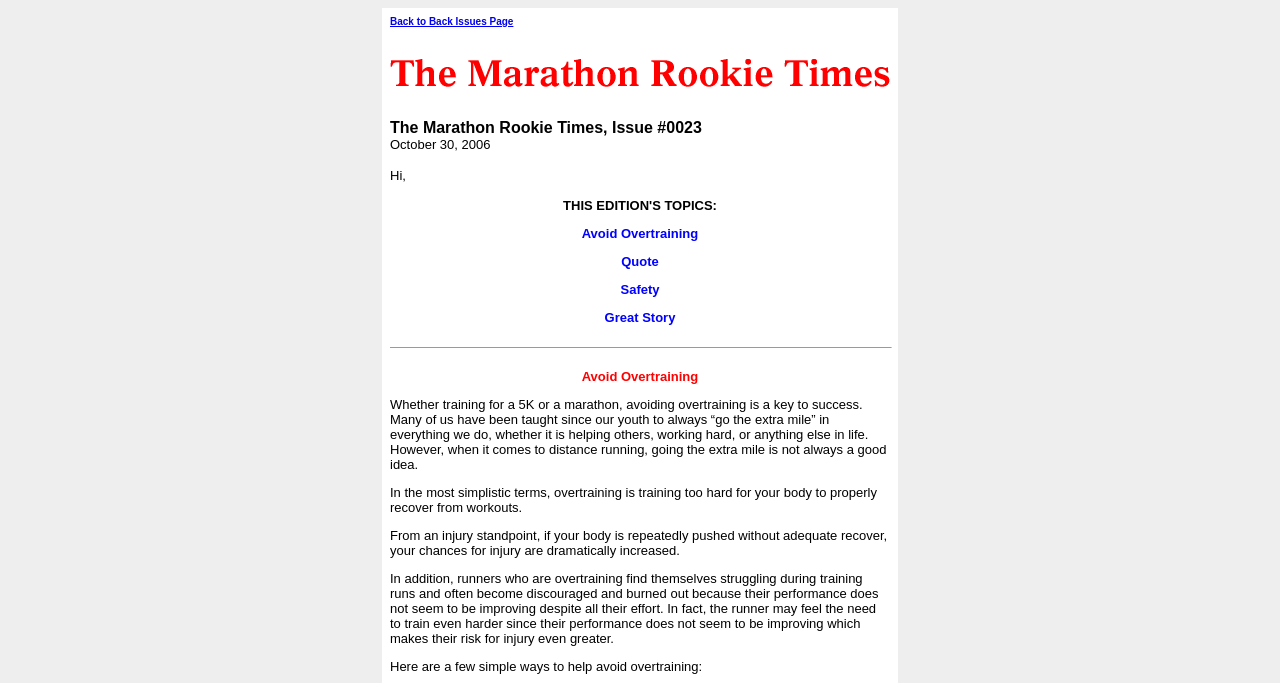Give a one-word or one-phrase response to the question: 
How many paragraphs are in the article?

4